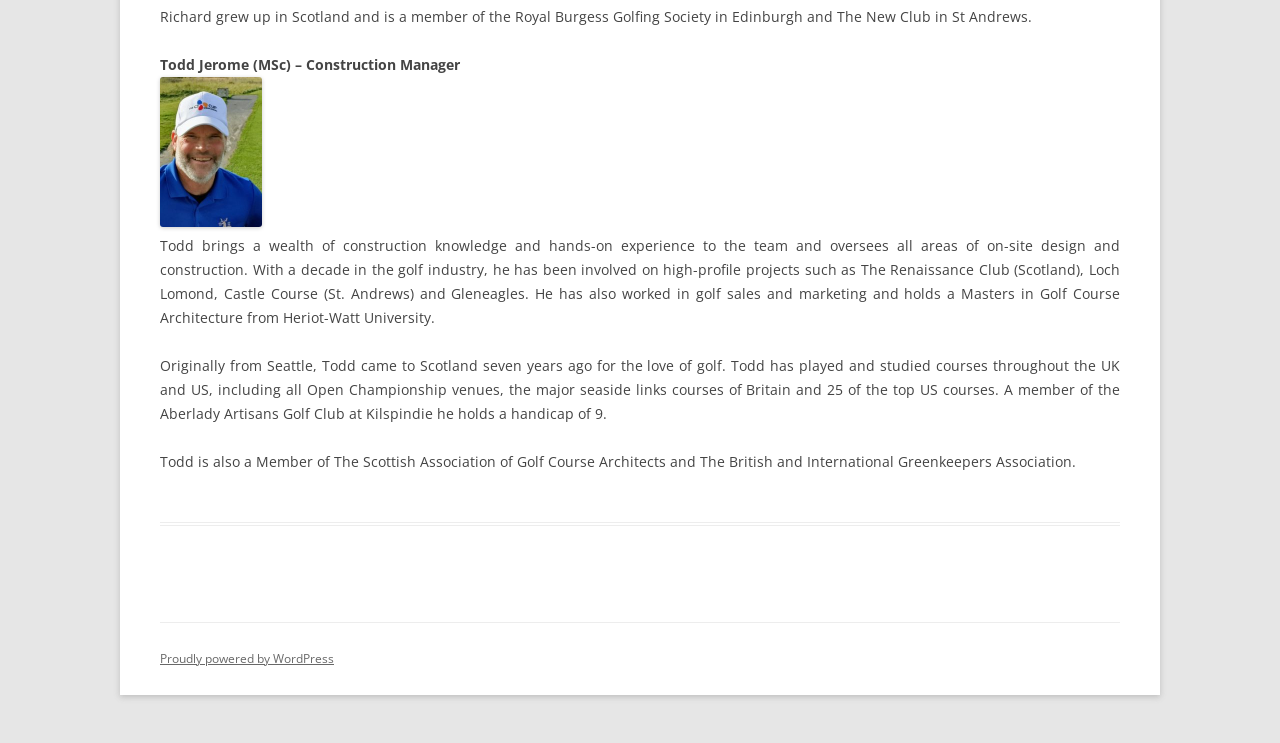What is Richard's membership?
Based on the image content, provide your answer in one word or a short phrase.

Royal Burgess Golfing Society